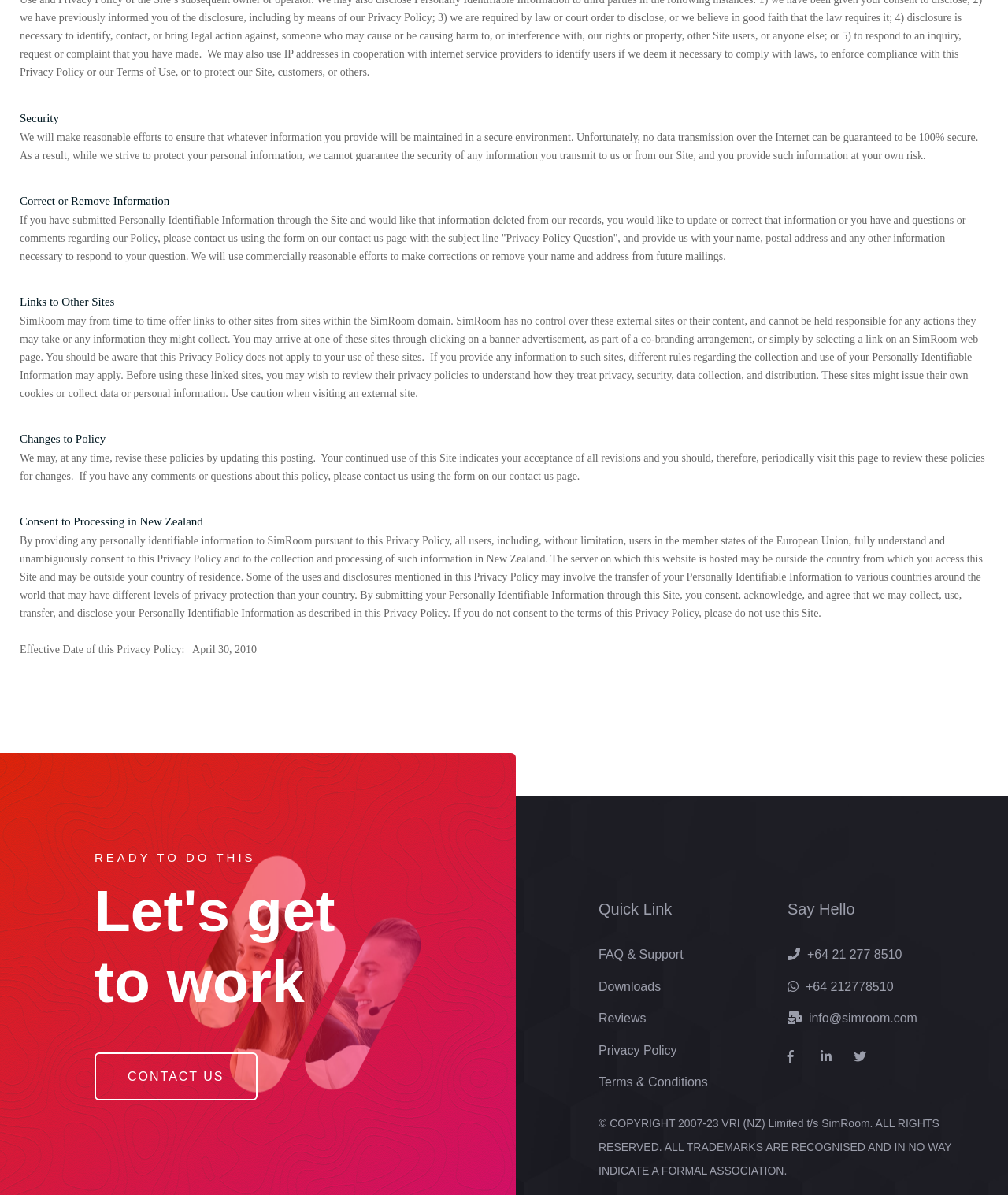Provide a short answer using a single word or phrase for the following question: 
What is SimRoom's stance on data transmission security?

Not 100% secure